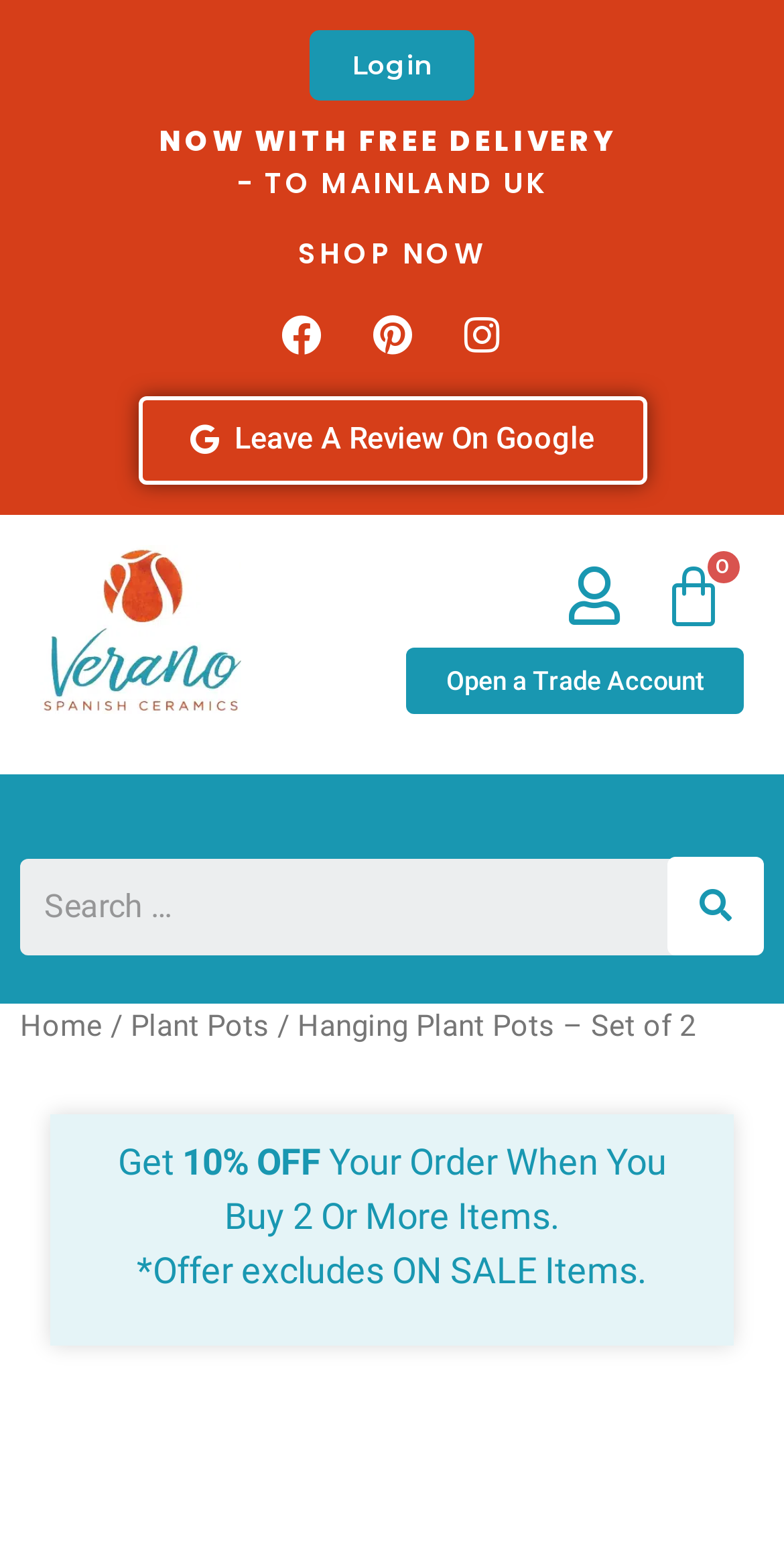What is the discount for buying 2 or more items? Examine the screenshot and reply using just one word or a brief phrase.

10% OFF